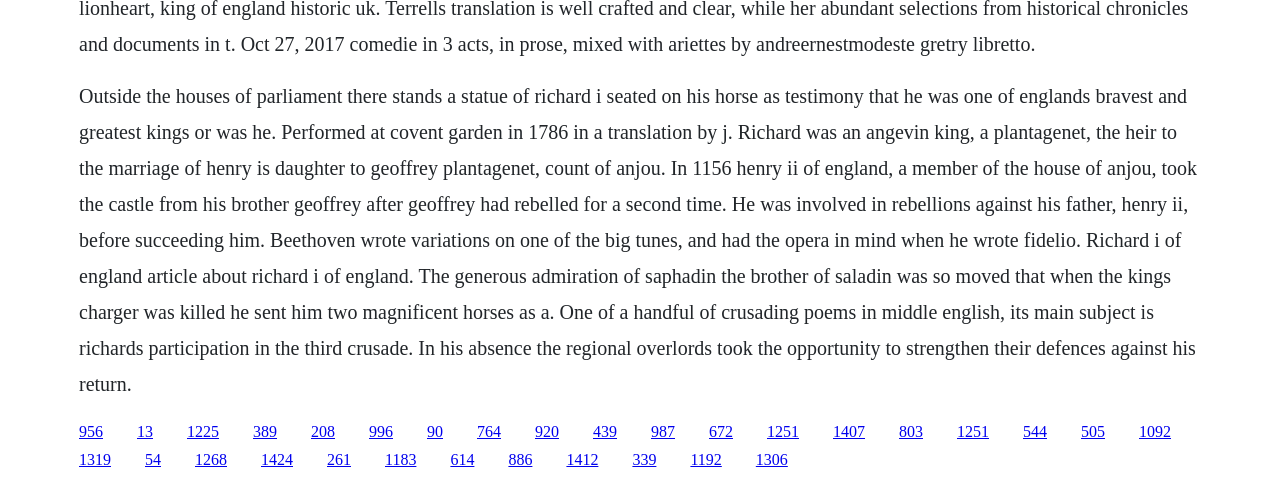Determine the bounding box coordinates for the area that needs to be clicked to fulfill this task: "Explore link 1225". The coordinates must be given as four float numbers between 0 and 1, i.e., [left, top, right, bottom].

[0.146, 0.875, 0.171, 0.91]